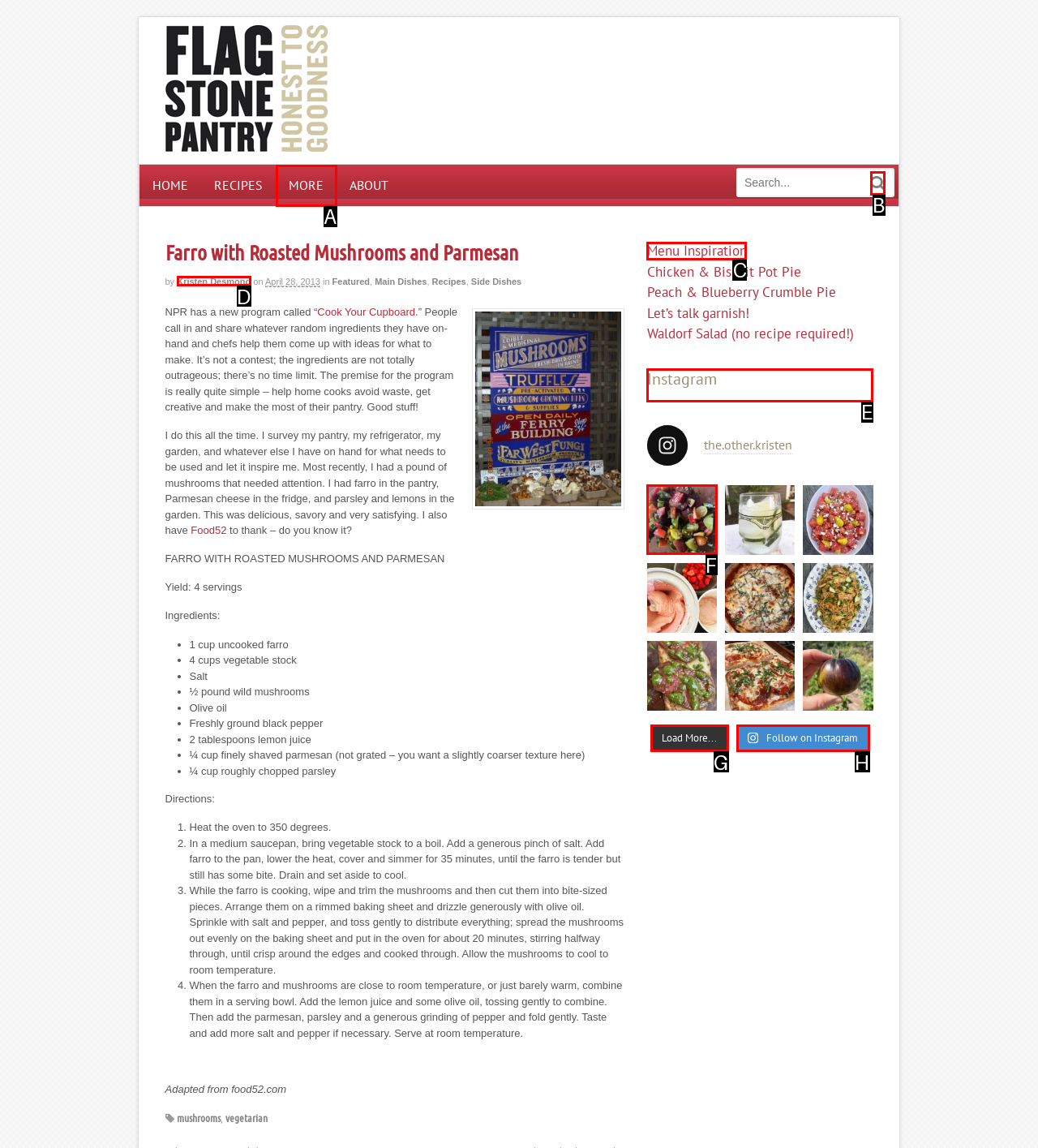Based on the choices marked in the screenshot, which letter represents the correct UI element to perform the task: Check out the 'Instagram' section?

E